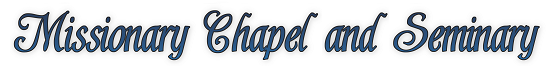Illustrate the scene in the image with a detailed description.

The image features the elegantly styled name "Missionary Chapel and Seminary," presented in a flowing script. The text is likely part of the branding for the organization, emphasizing its mission in the community. It suggests a focus on spiritual education and support, aligning with the broader objectives of the Christian Chaplain Alliance, which is detailed on the same webpage. The overall aesthetic conveys a sense of warmth and devotion, inviting viewers to engage with the religious and community services offered by the organization.